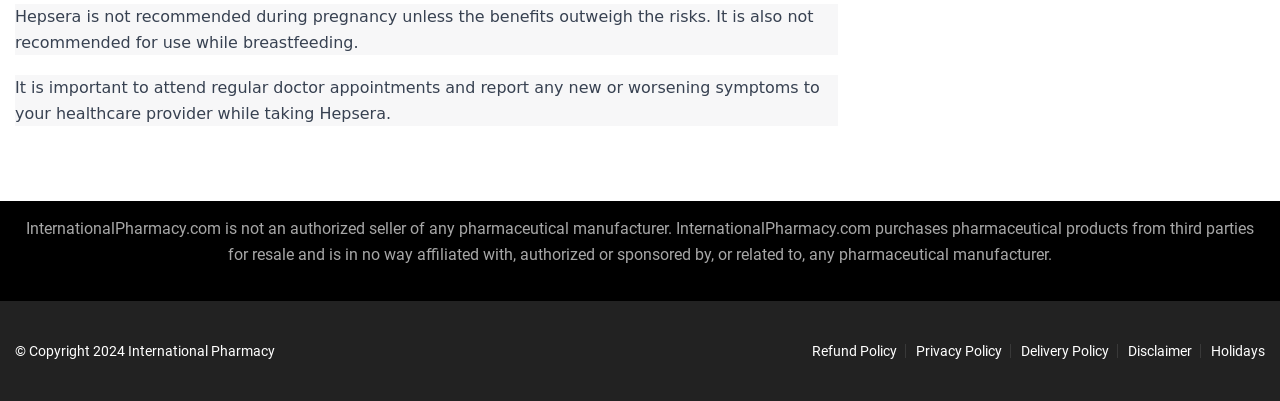What should you do while taking Hepsera?
Provide a one-word or short-phrase answer based on the image.

Attend regular doctor appointments